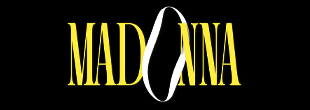Use a single word or phrase to answer this question: 
What is the color of the font?

Yellow